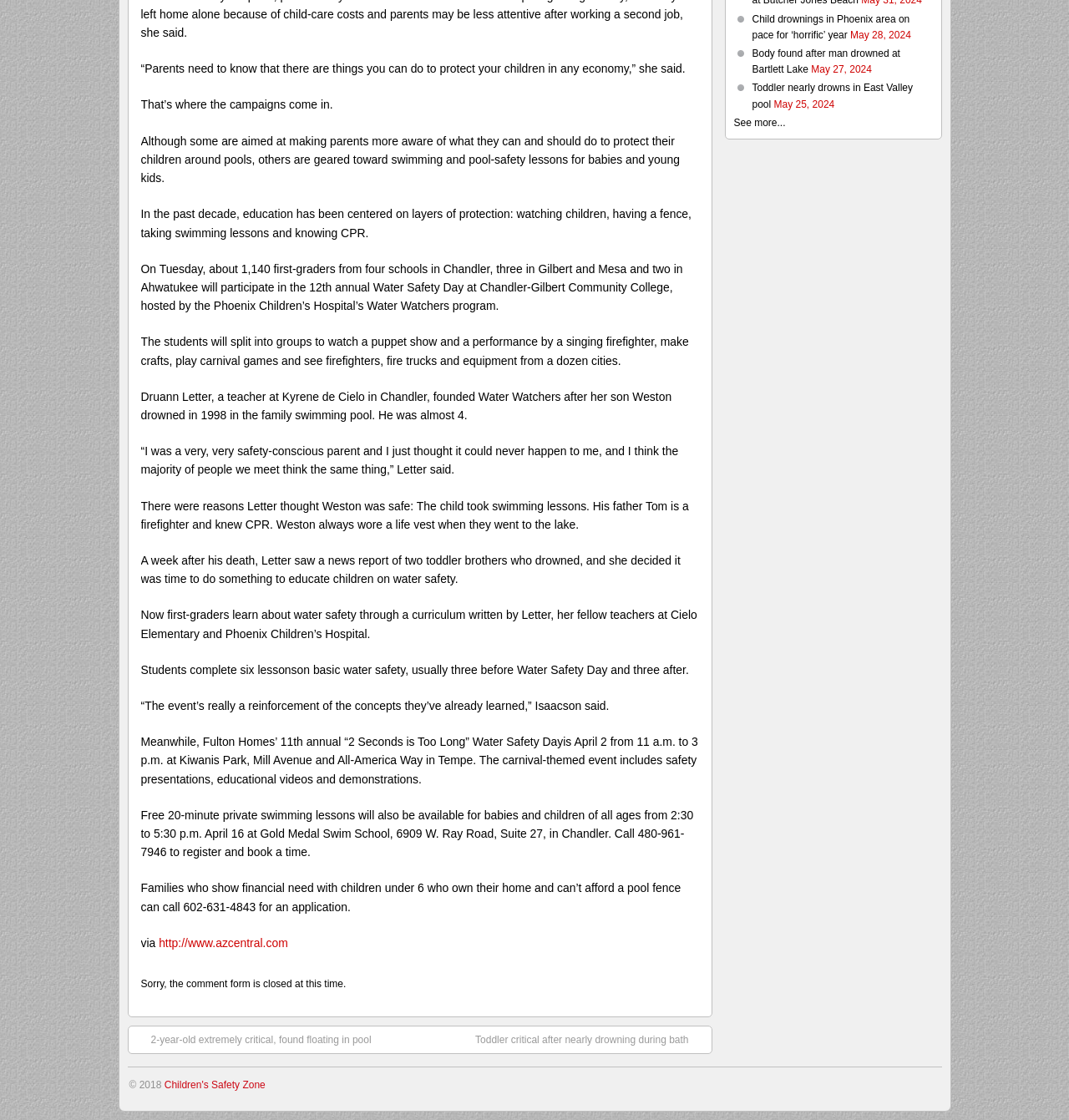Find the bounding box of the UI element described as follows: "http://www.azcentral.com".

[0.149, 0.836, 0.269, 0.848]